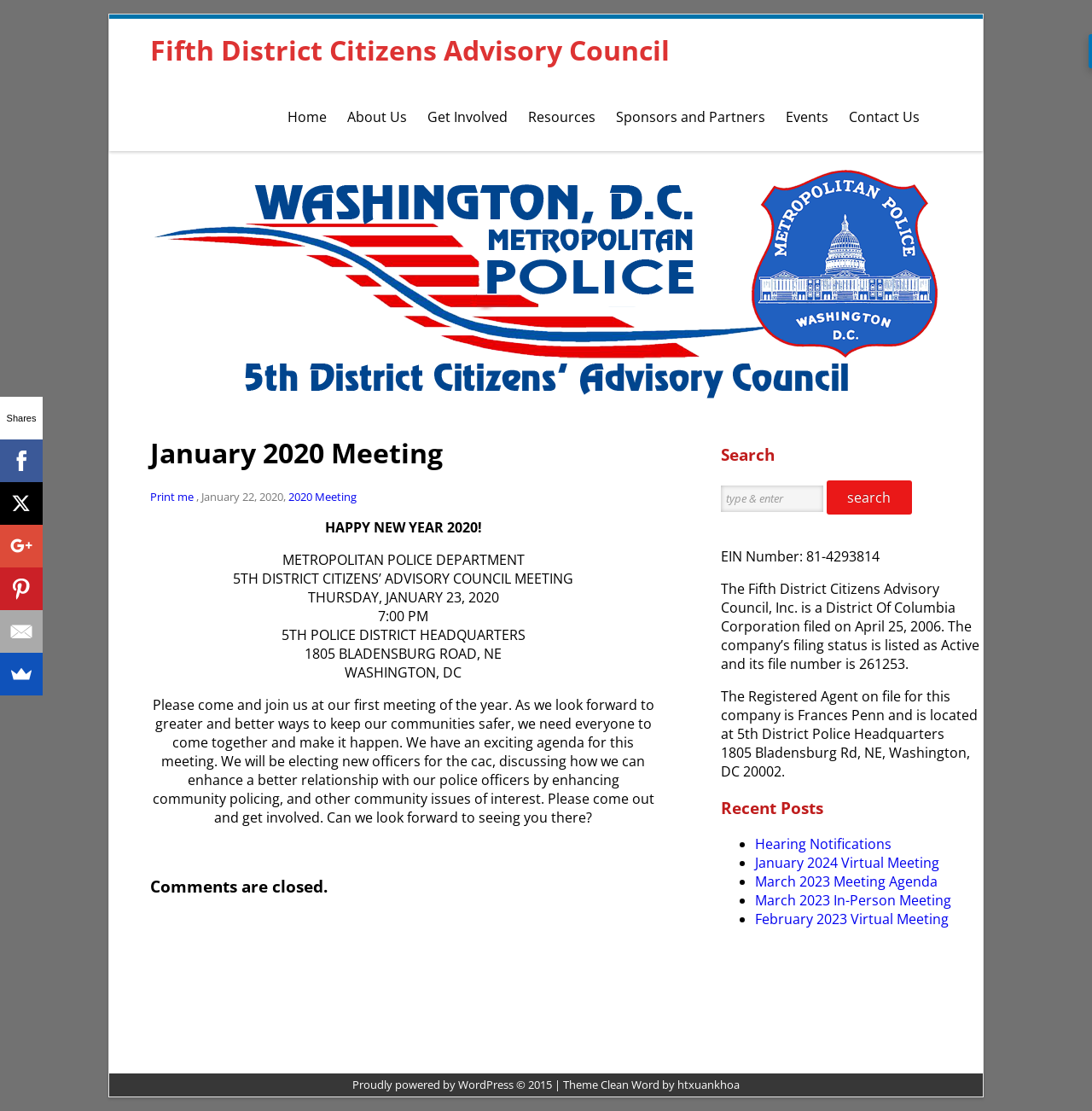What is the main title displayed on this webpage?

Fifth District Citizens Advisory Council